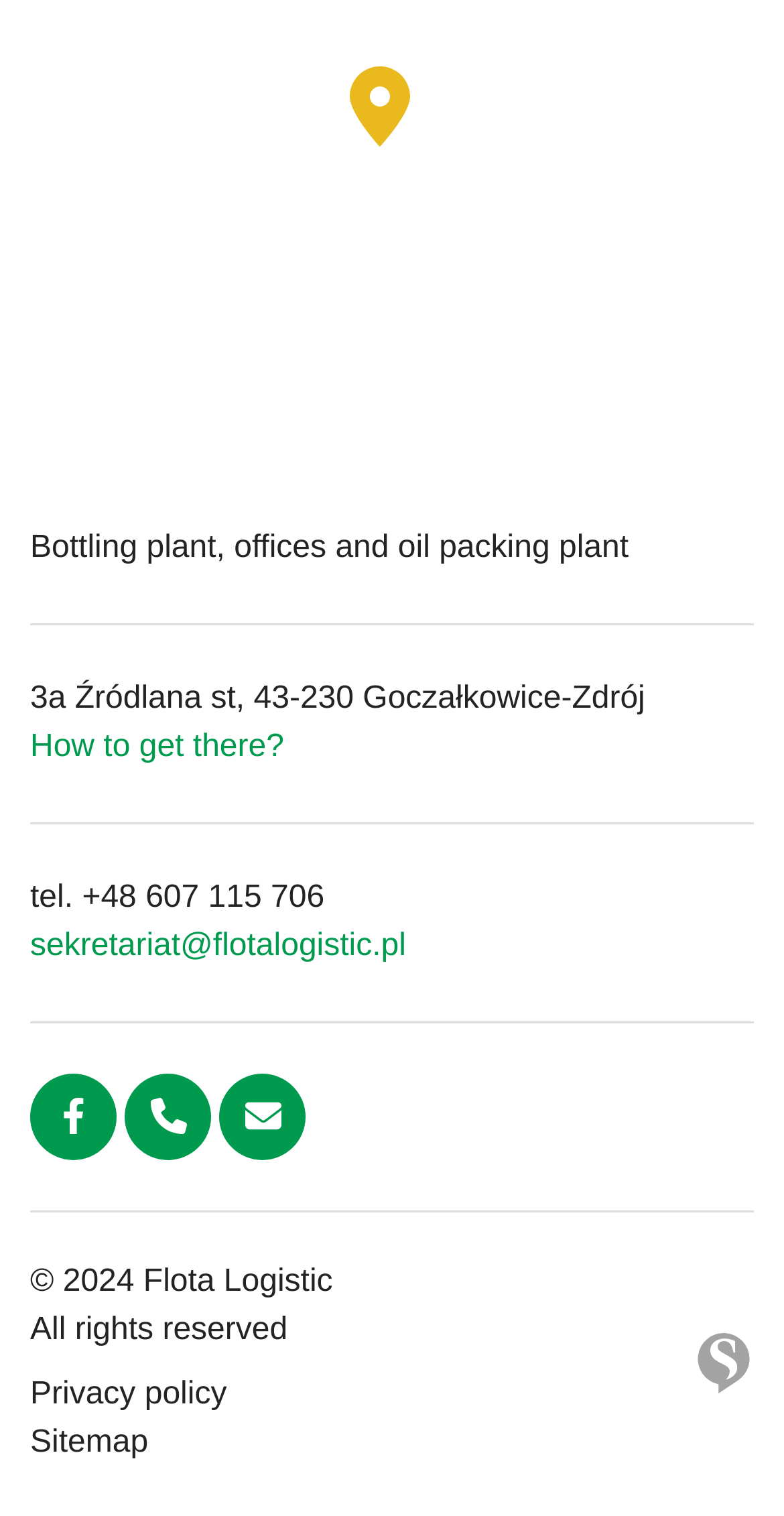Locate the bounding box coordinates of the element that should be clicked to fulfill the instruction: "View Flota Logistic's Facebook page".

[0.038, 0.708, 0.149, 0.765]